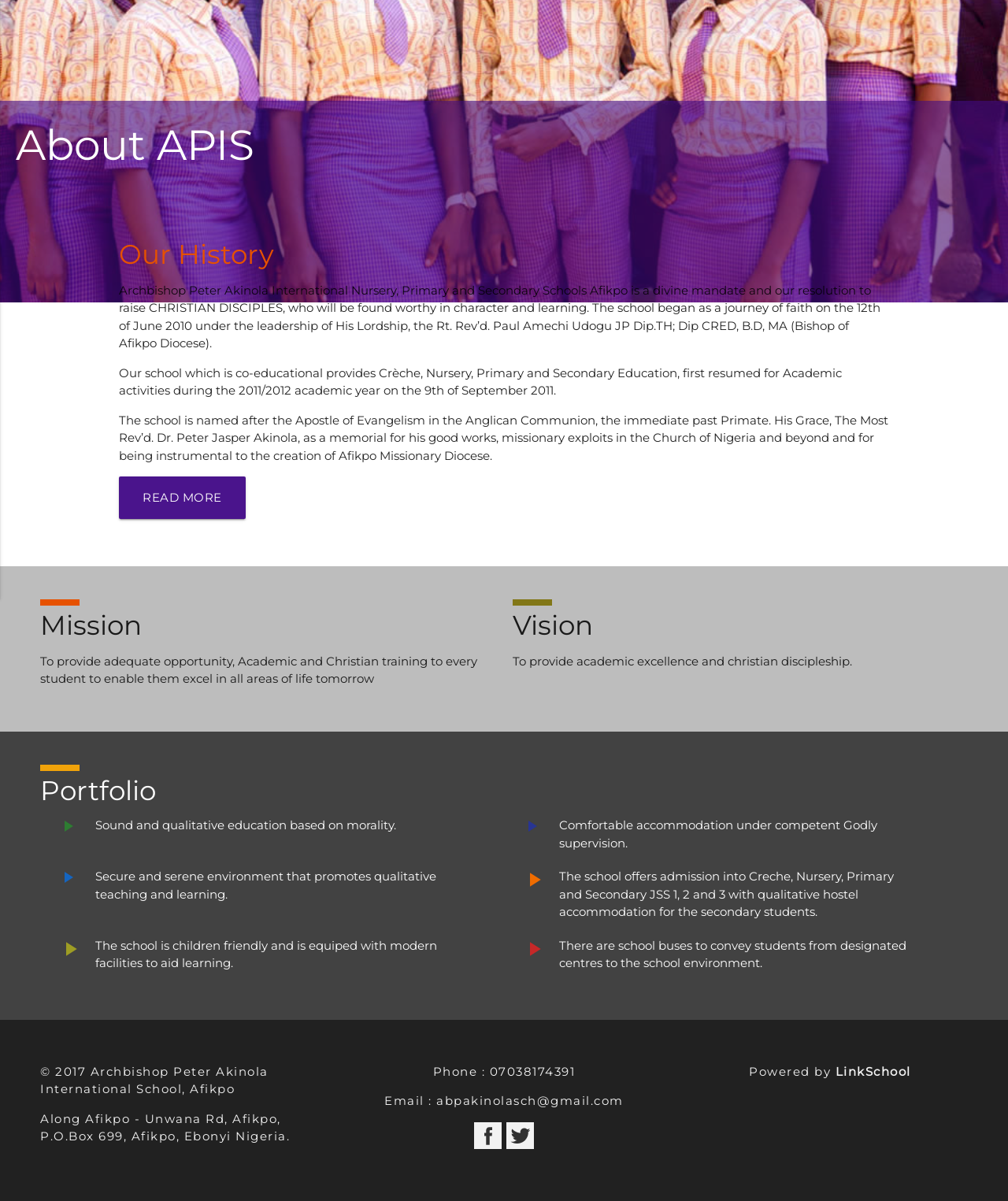Please determine the bounding box coordinates, formatted as (top-left x, top-left y, bottom-right x, bottom-right y), with all values as floating point numbers between 0 and 1. Identify the bounding box of the region described as: aria-label="Linkedin" title="Linkedin"

None